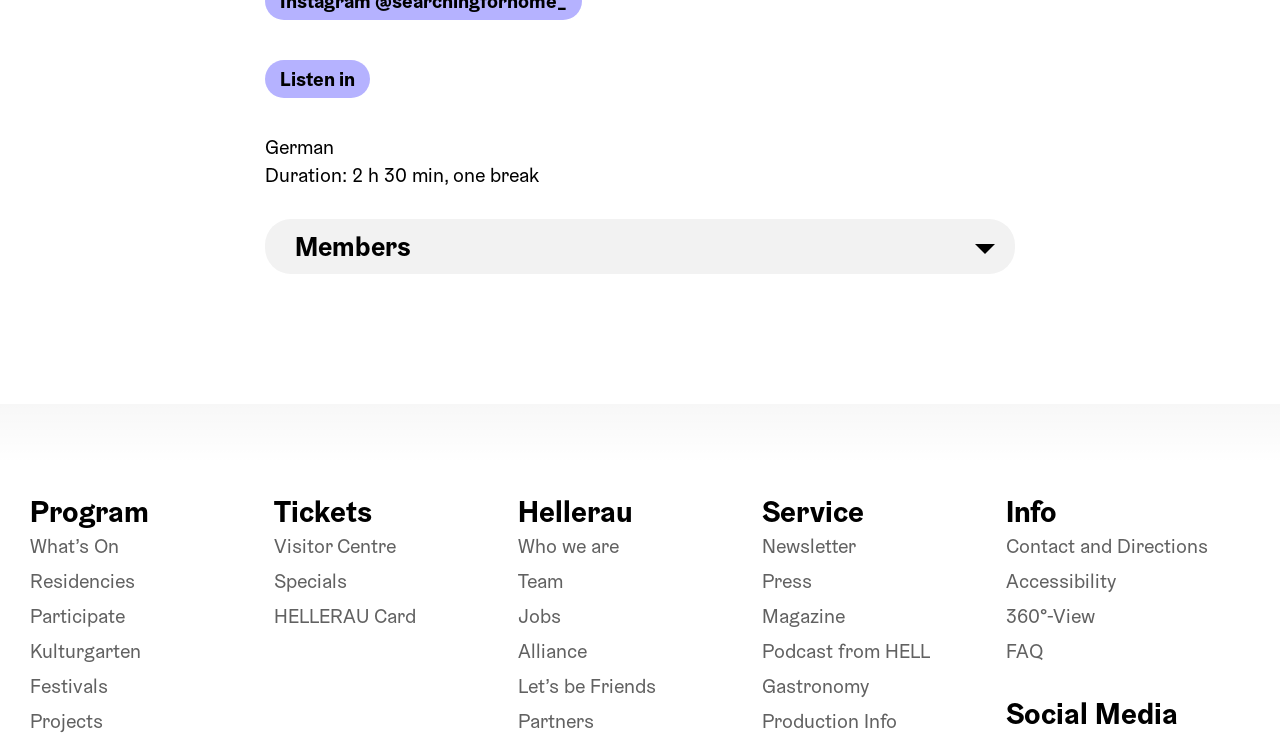Please locate the clickable area by providing the bounding box coordinates to follow this instruction: "Check available tickets".

[0.214, 0.708, 0.291, 0.76]